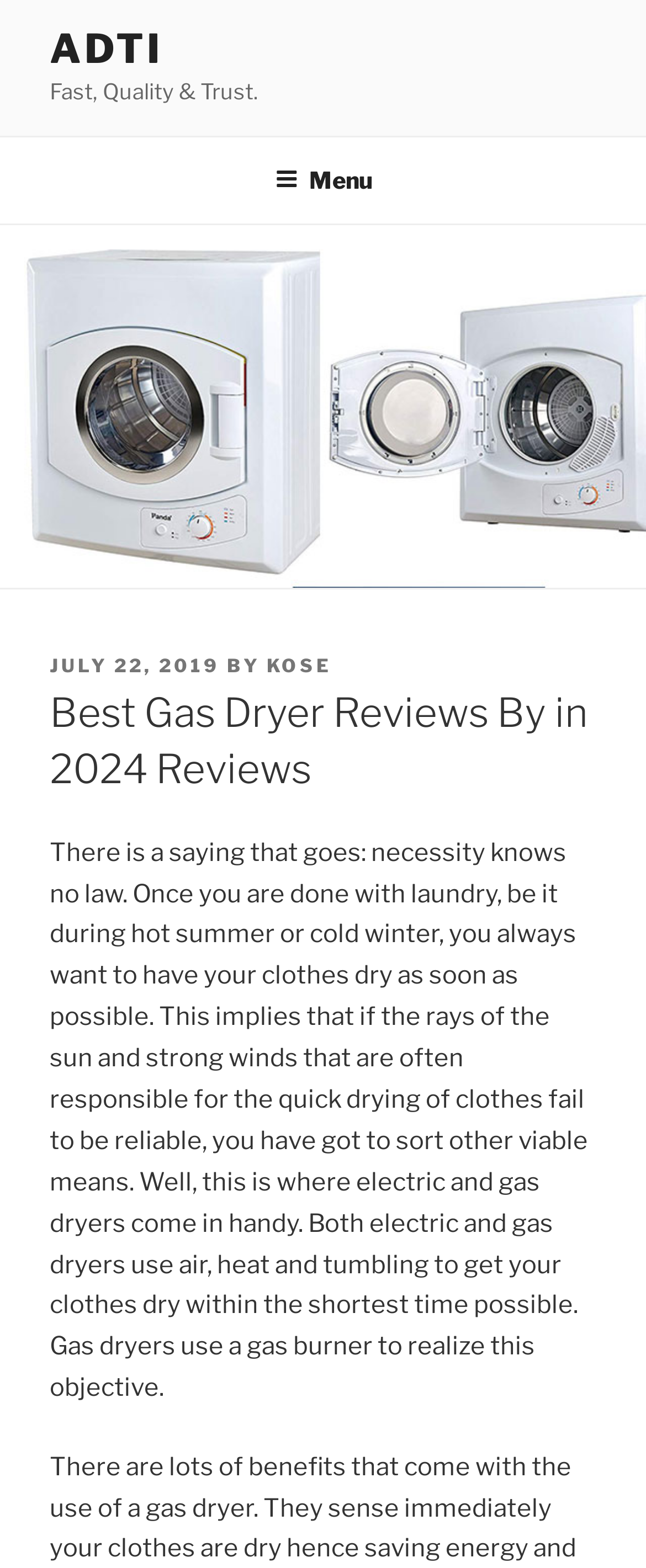Determine the bounding box coordinates in the format (top-left x, top-left y, bottom-right x, bottom-right y). Ensure all values are floating point numbers between 0 and 1. Identify the bounding box of the UI element described by: July 22, 2019July 21, 2019

[0.077, 0.418, 0.341, 0.432]